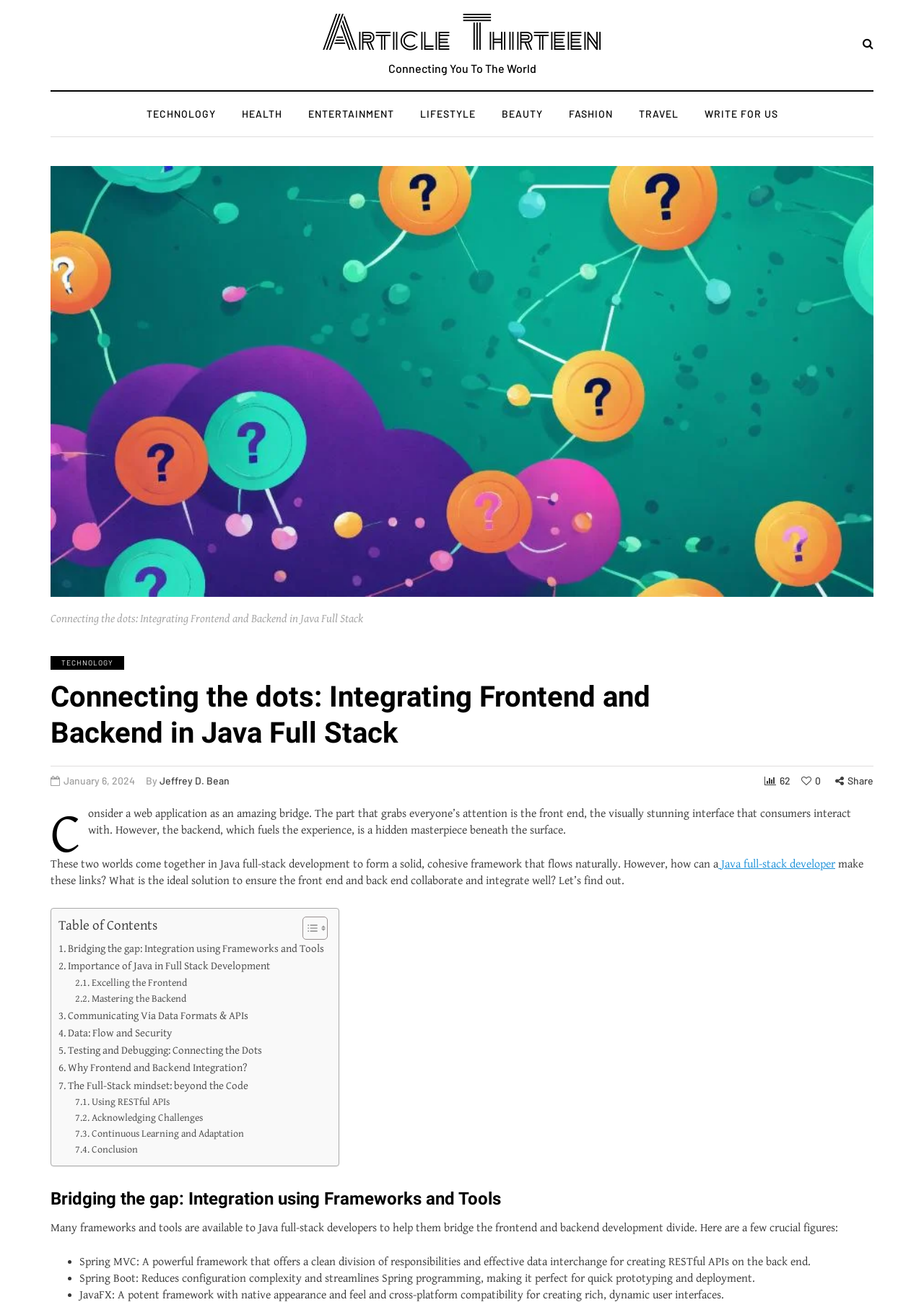Using the information from the screenshot, answer the following question thoroughly:
What is the first framework mentioned in the article?

I found the first framework mentioned in the article by looking at the StaticText element with the text 'Many frameworks and tools are available to Java full-stack developers to help them bridge the frontend and backend development divide.' and then looking at the ListMarker element with the text '•' followed by the StaticText element with the text 'Spring MVC: A powerful framework that offers a clean division of responsibilities and effective data interchange for creating RESTful APIs on the back end.'.